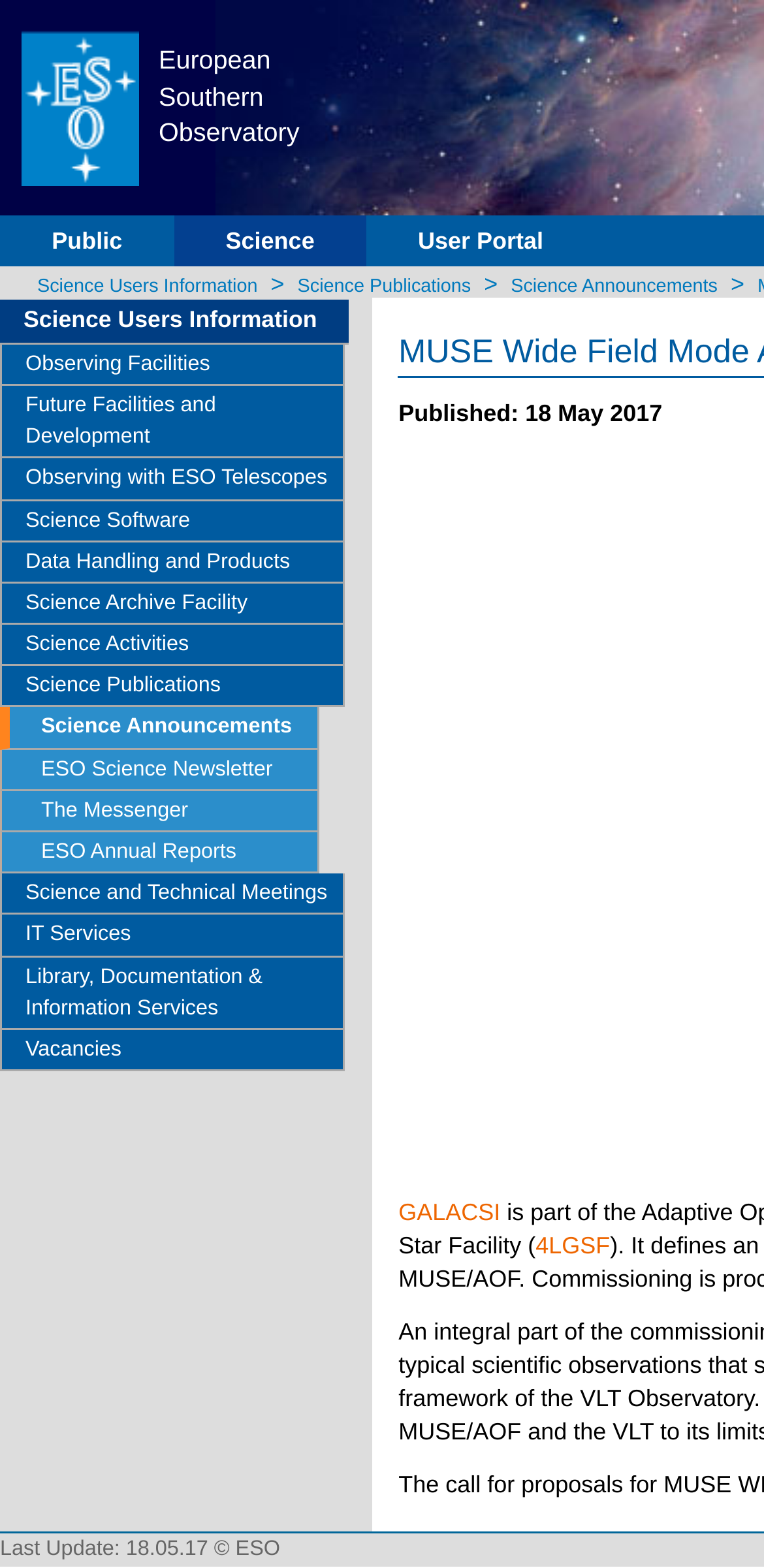What is the name of the observatory?
From the screenshot, supply a one-word or short-phrase answer.

European Southern Observatory